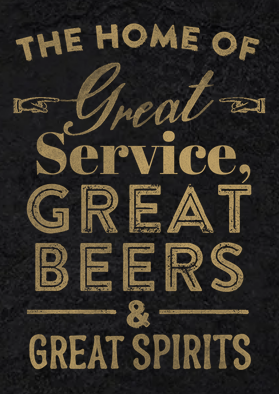What is the establishment's reputation known for?
Please give a detailed and elaborate explanation in response to the question.

According to the caption, the Clermiston Inn is known for its 'superb beverages and exceptional service', which is highlighted as part of its reputation as a staple of the community.